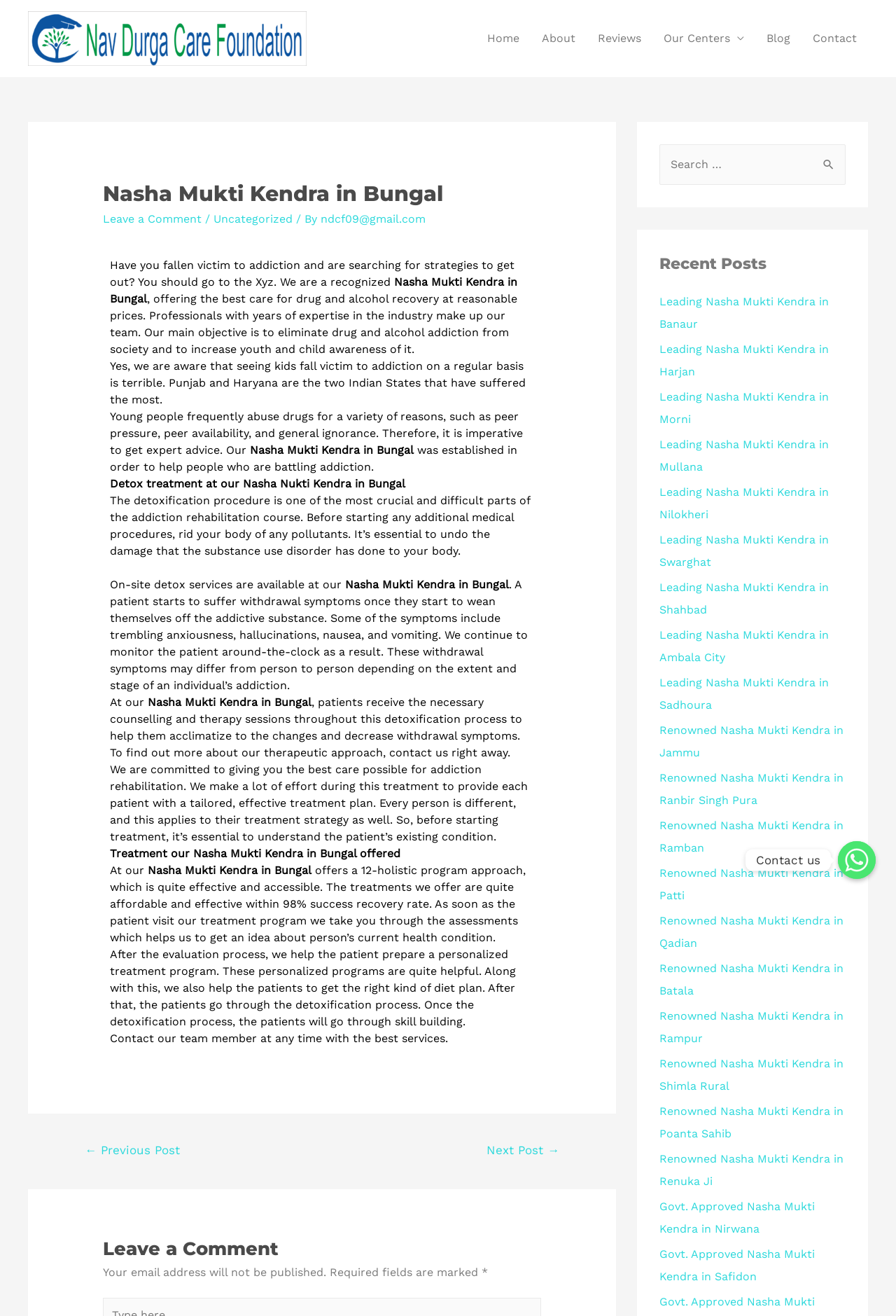Bounding box coordinates are specified in the format (top-left x, top-left y, bottom-right x, bottom-right y). All values are floating point numbers bounded between 0 and 1. Please provide the bounding box coordinate of the region this sentence describes: Contact us

[0.935, 0.639, 0.977, 0.668]